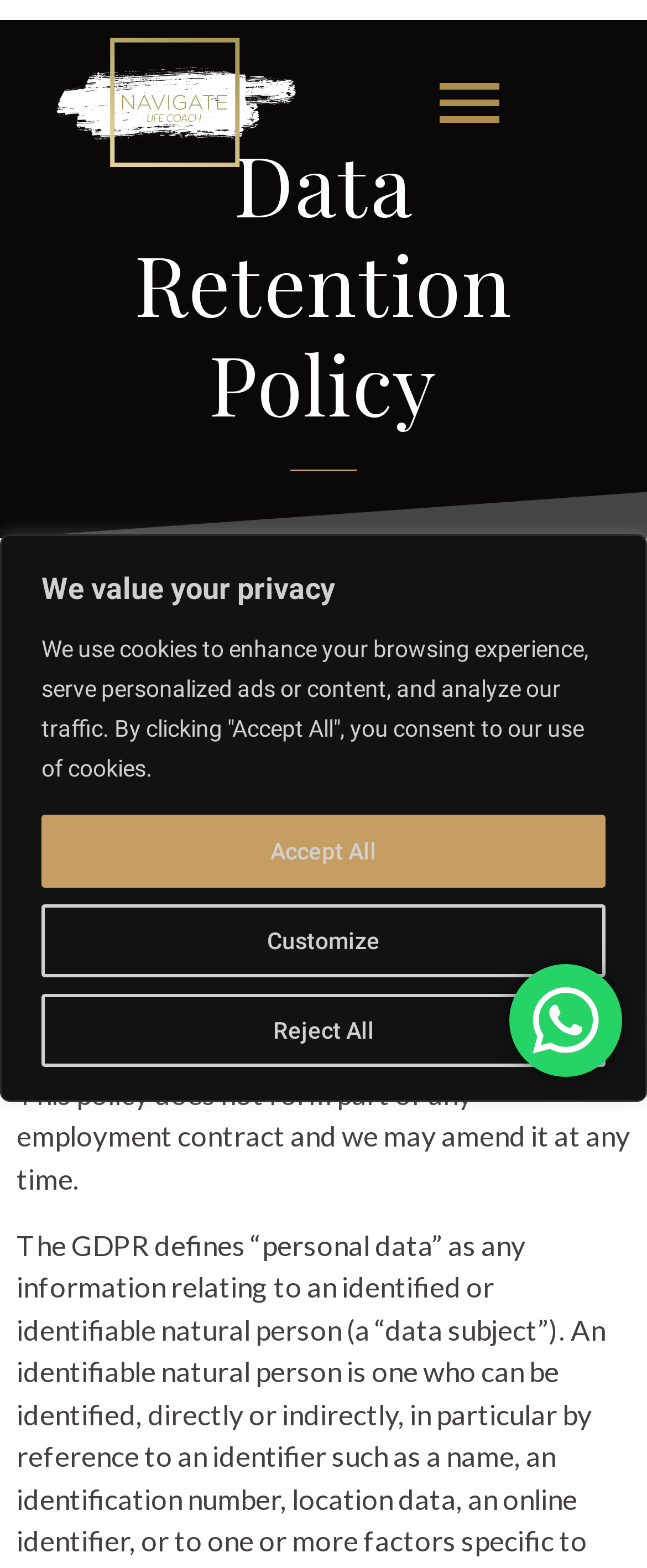What is the purpose of this policy?
Carefully analyze the image and provide a thorough answer to the question.

Based on the content of the webpage, specifically the heading 'Data Retention Policy' and the text 'This Policy sets out the obligations of Navigate Life Coach regarding retention of personal data collected, held, and processed by the Company in accordance with EU Regulation 2016/679 General Data Protection Regulation (“GDPR”).', it can be inferred that the purpose of this policy is to outline the company's obligations regarding data retention.